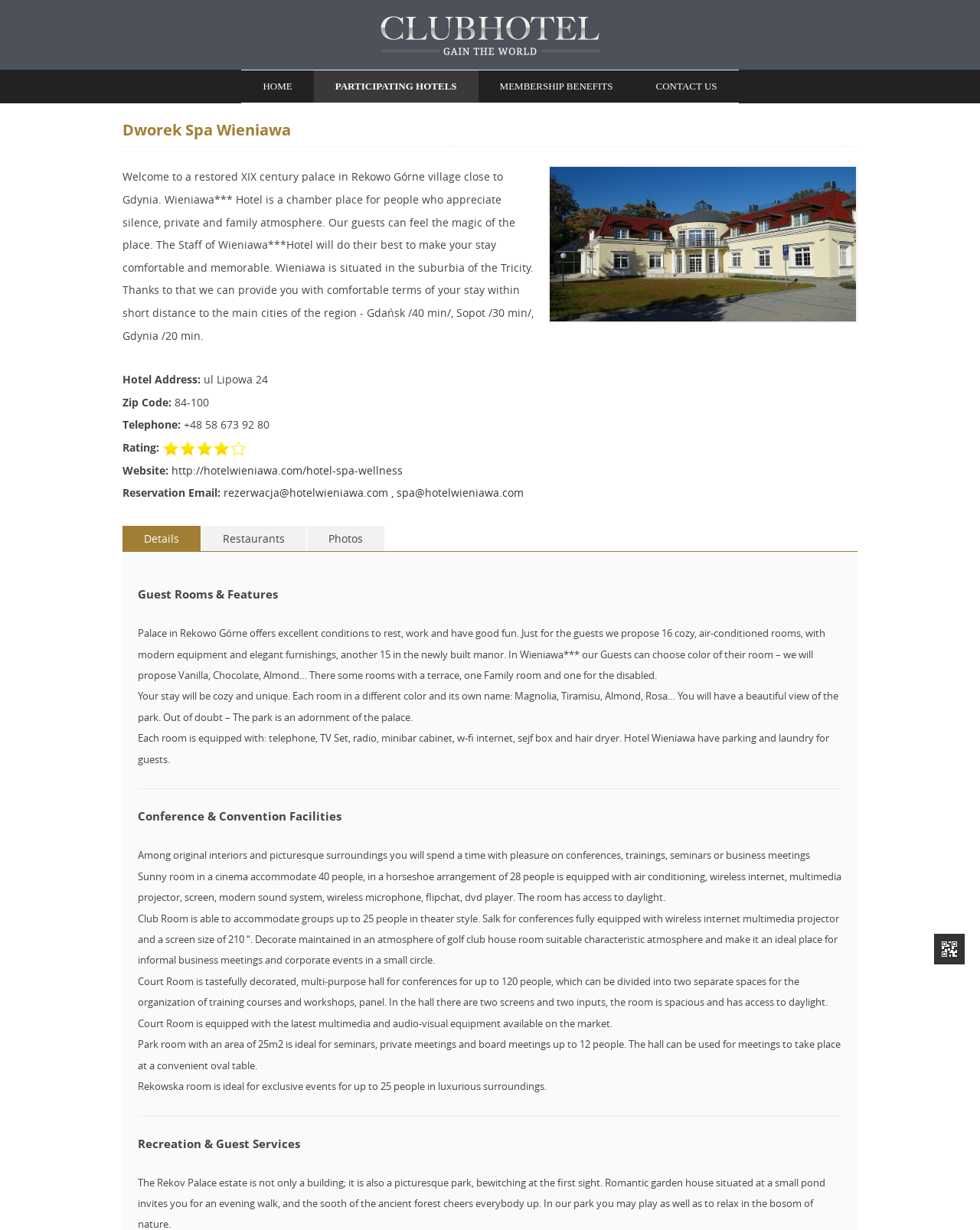What is the hotel's rating?
Deliver a detailed and extensive answer to the question.

The webpage does not explicitly mention the hotel's rating, but it does have an image of stars, which might indicate the rating. However, the exact rating is not provided.